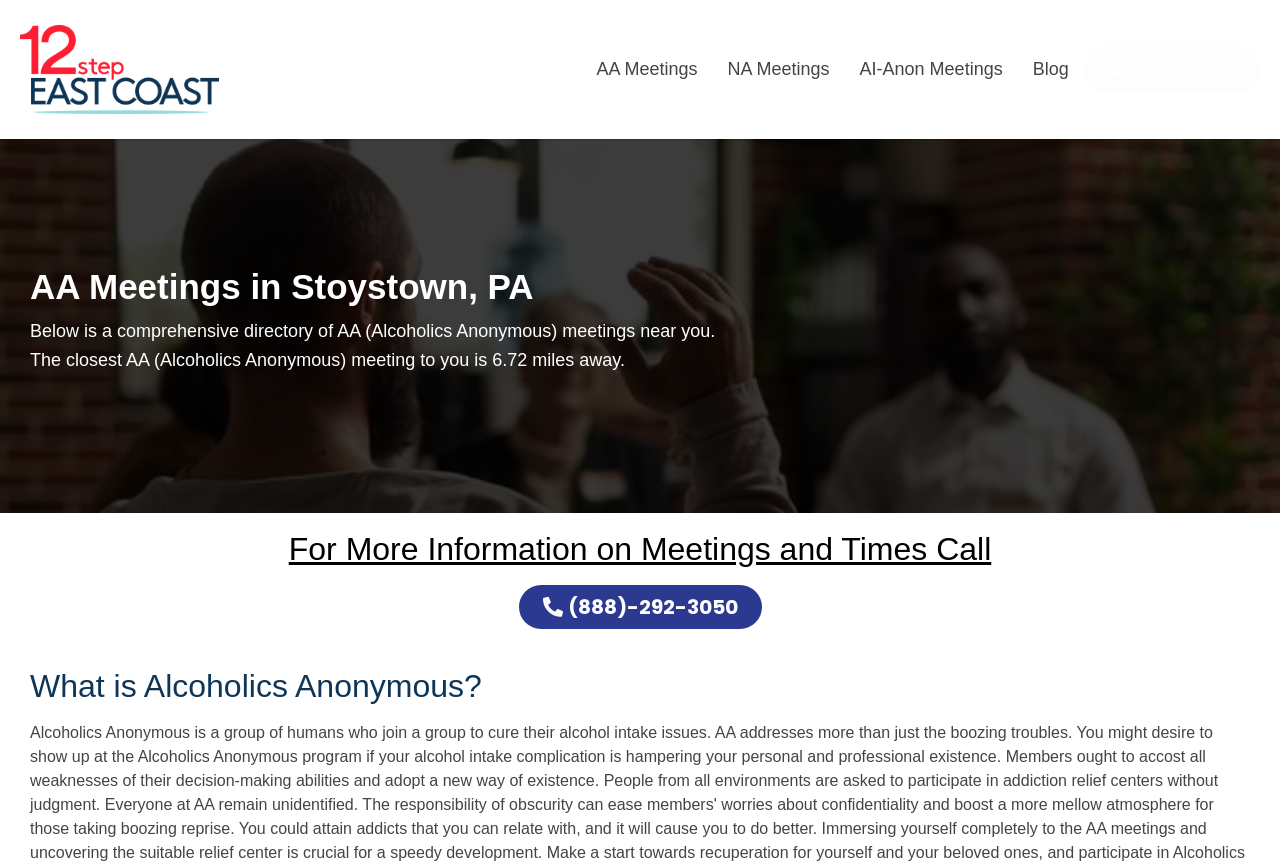What is the phone number to call for more information on meetings and times?
Please answer the question with a single word or phrase, referencing the image.

(888)-292-3050